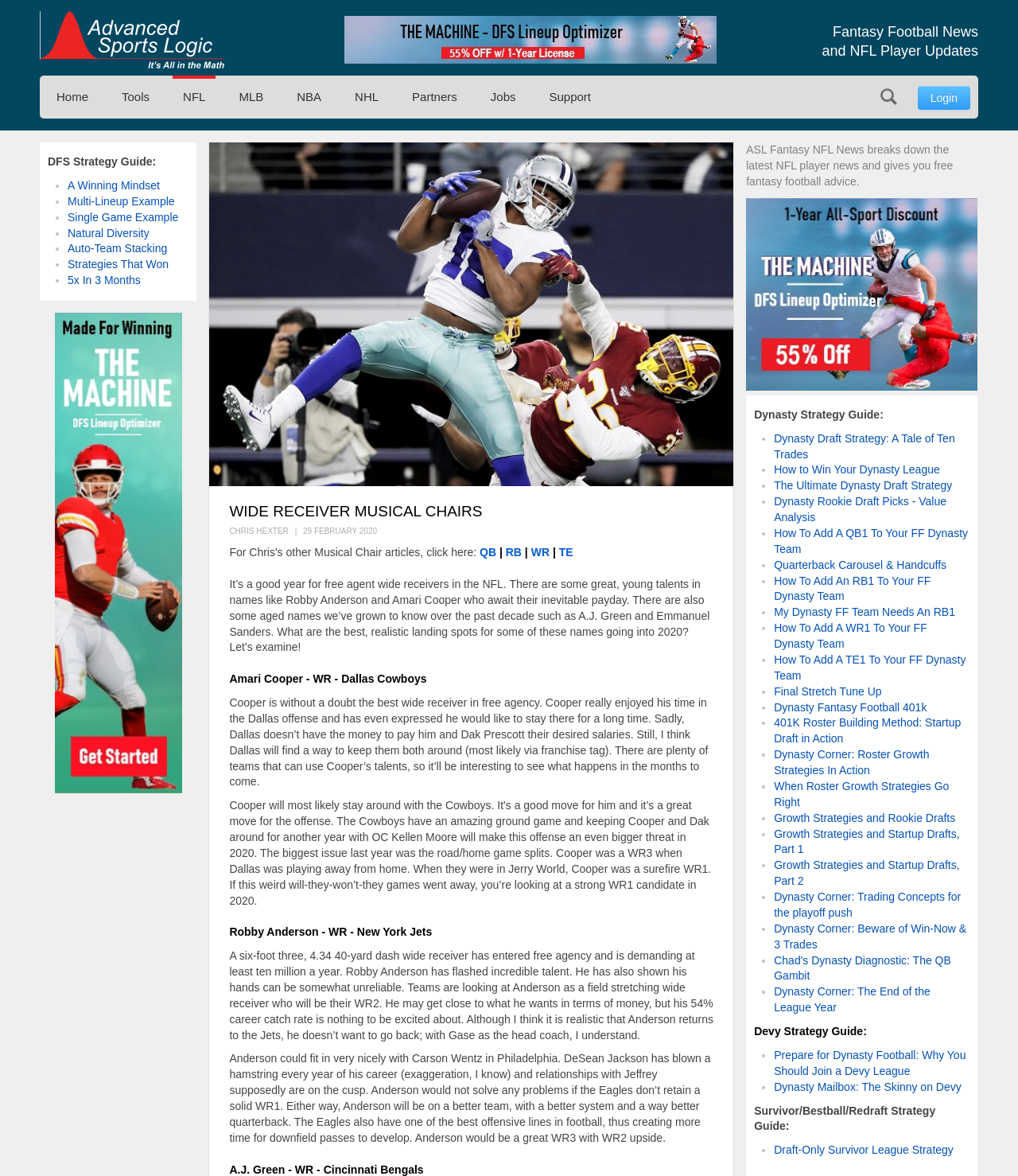Provide the bounding box coordinates for the UI element described in this sentence: "The Ultimate Dynasty Draft Strategy". The coordinates should be four float values between 0 and 1, i.e., [left, top, right, bottom].

[0.76, 0.408, 0.935, 0.418]